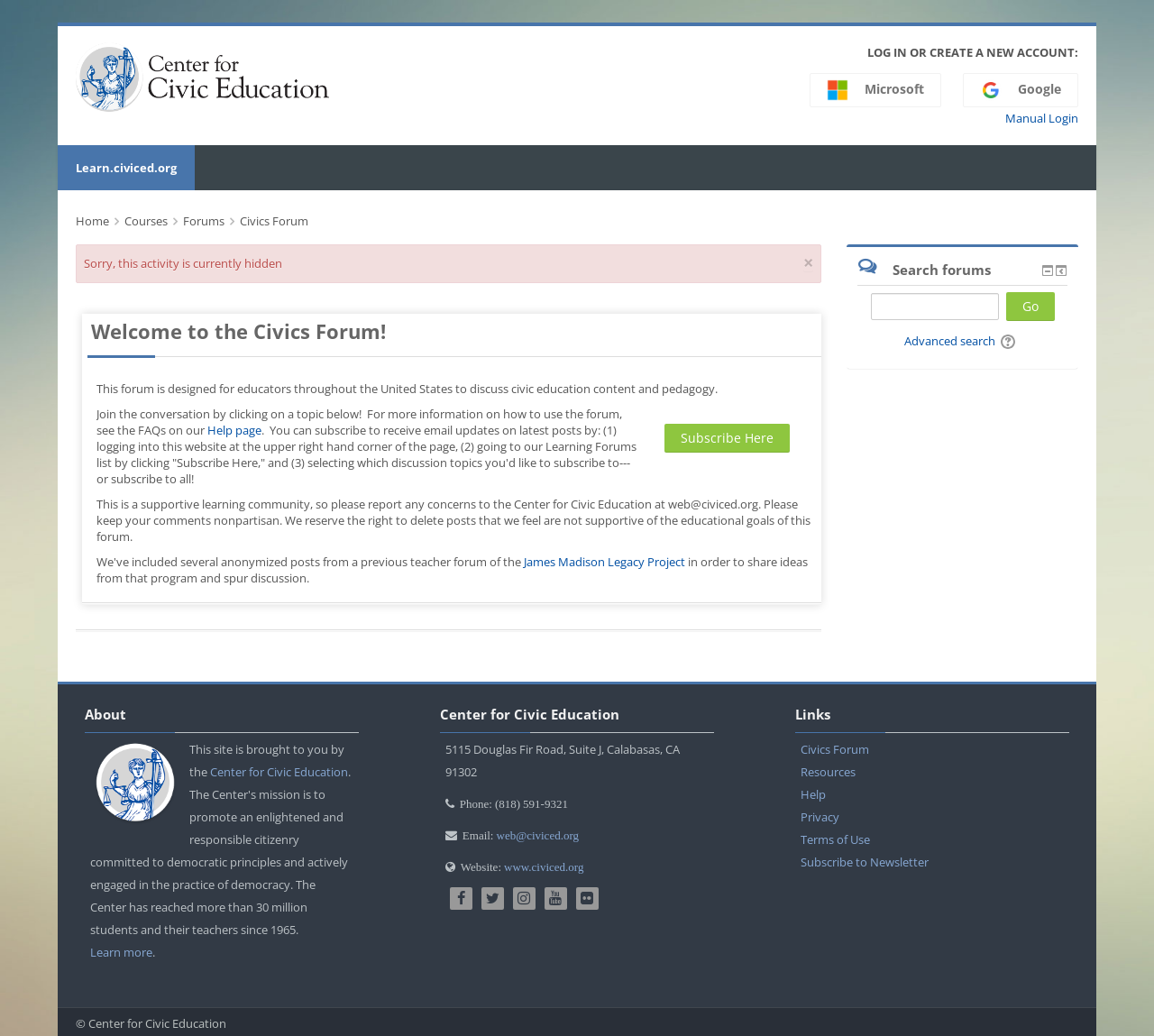Kindly provide the bounding box coordinates of the section you need to click on to fulfill the given instruction: "Search in the forum".

[0.754, 0.283, 0.865, 0.309]